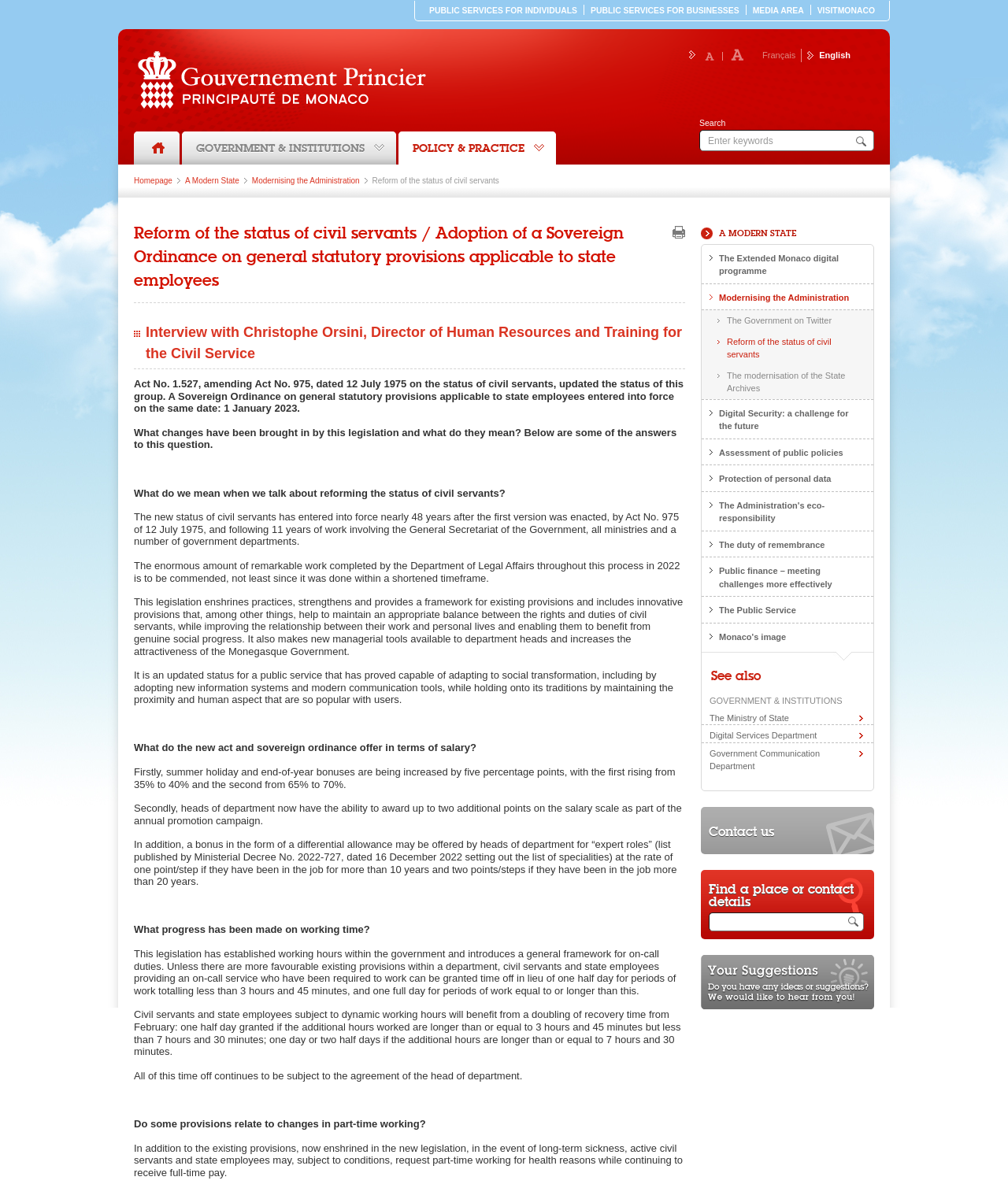Can you specify the bounding box coordinates of the area that needs to be clicked to fulfill the following instruction: "Go to main content"?

[0.14, 0.011, 0.17, 0.156]